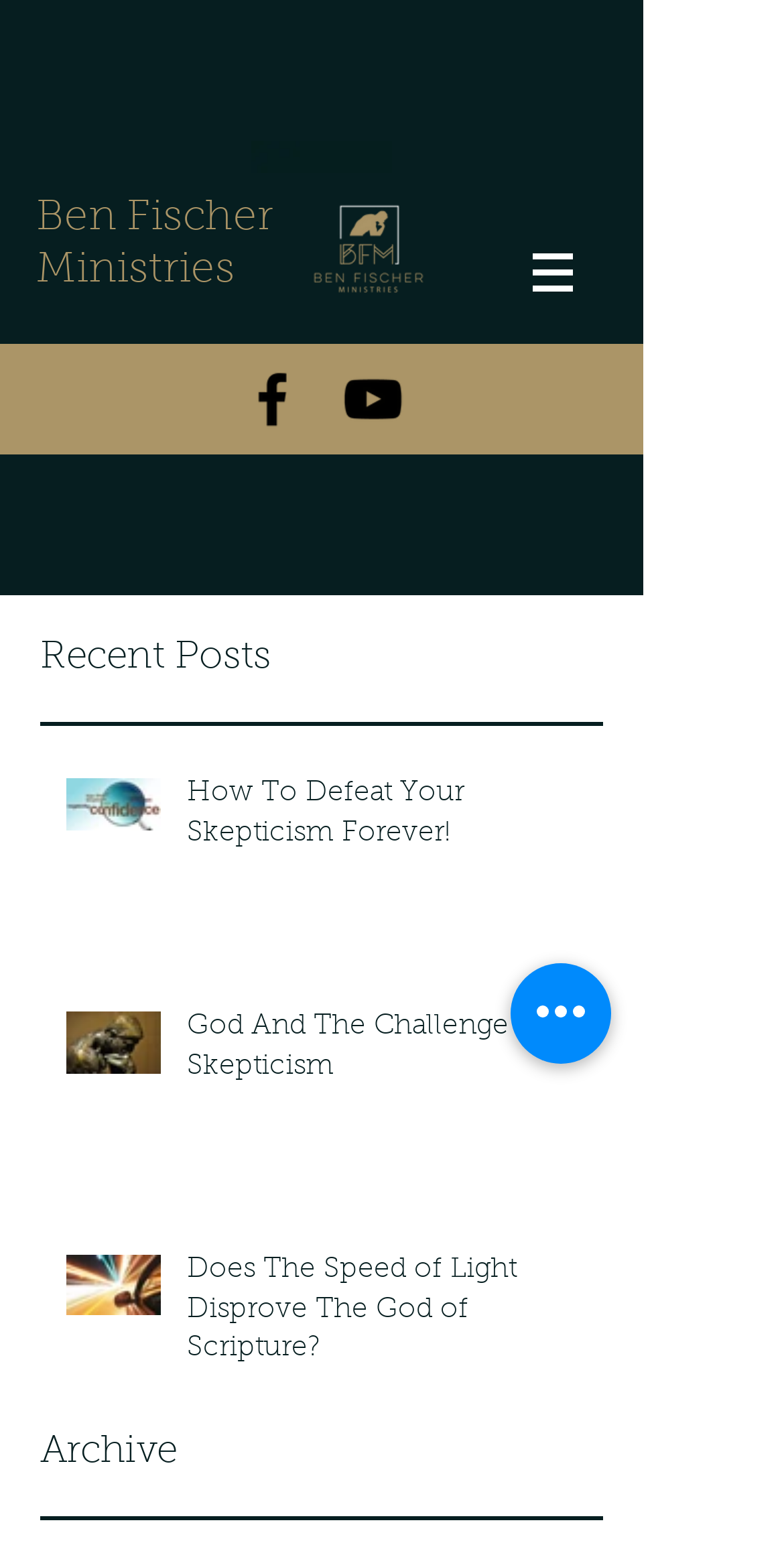Please give a succinct answer to the question in one word or phrase:
How many social media links are there?

2